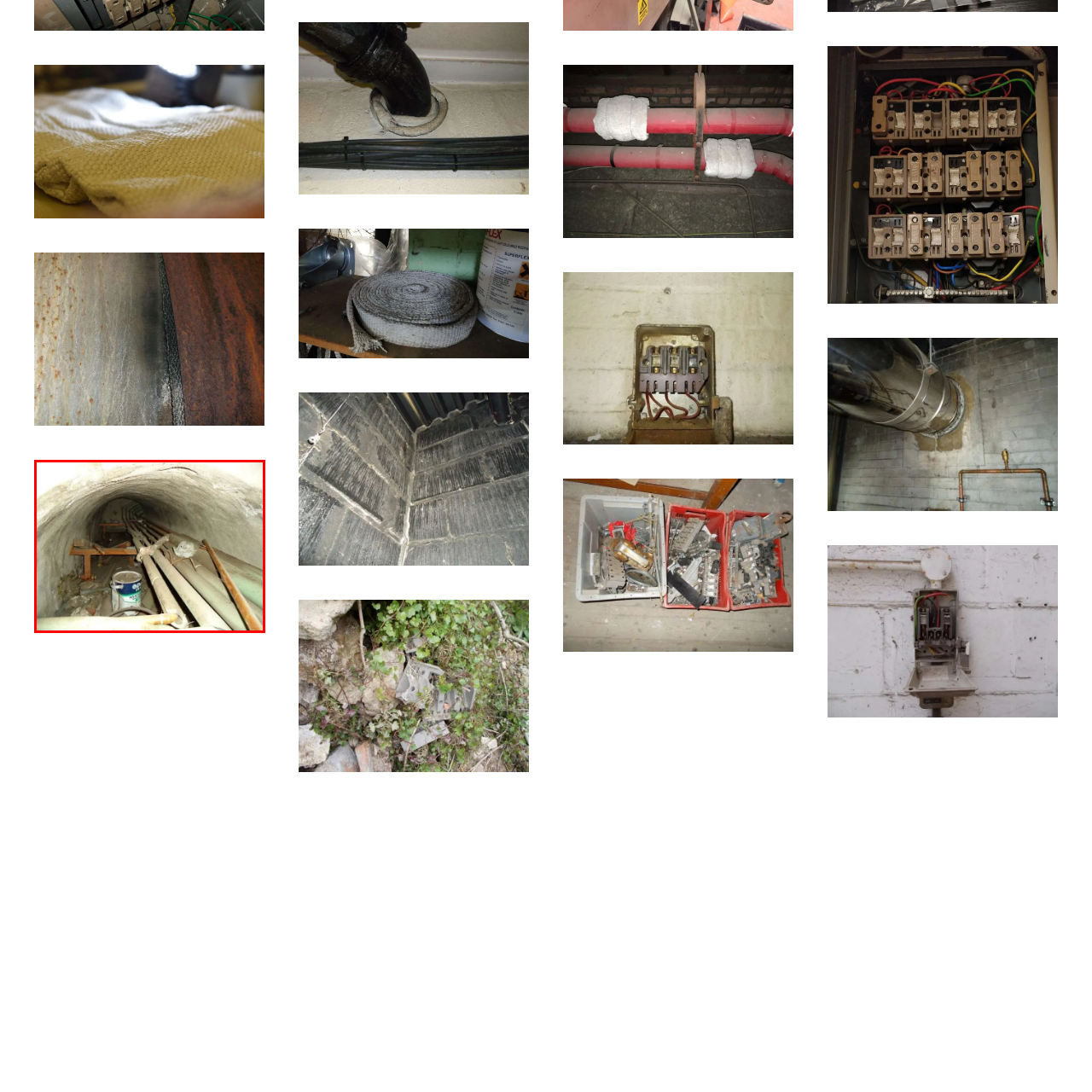Generate a detailed description of the content found inside the red-outlined section of the image.

The image depicts an underground setting characterized by a narrow, arched tunnel lined with concrete walls. Inside this tunnel, several long, cylindrical pipes extend along the ground, closely arranged and partially obscured by debris. A wooden support structure is visible on the left side, helping to stabilize the environment. Additionally, a small bucket is placed nearby, likely used for maintenance or storage purposes, suggesting ongoing work or repairs in this confined space. Overall, the scene conveys an industrial atmosphere, possibly related to plumbing or electrical systems, emphasizing functionality over aesthetics.